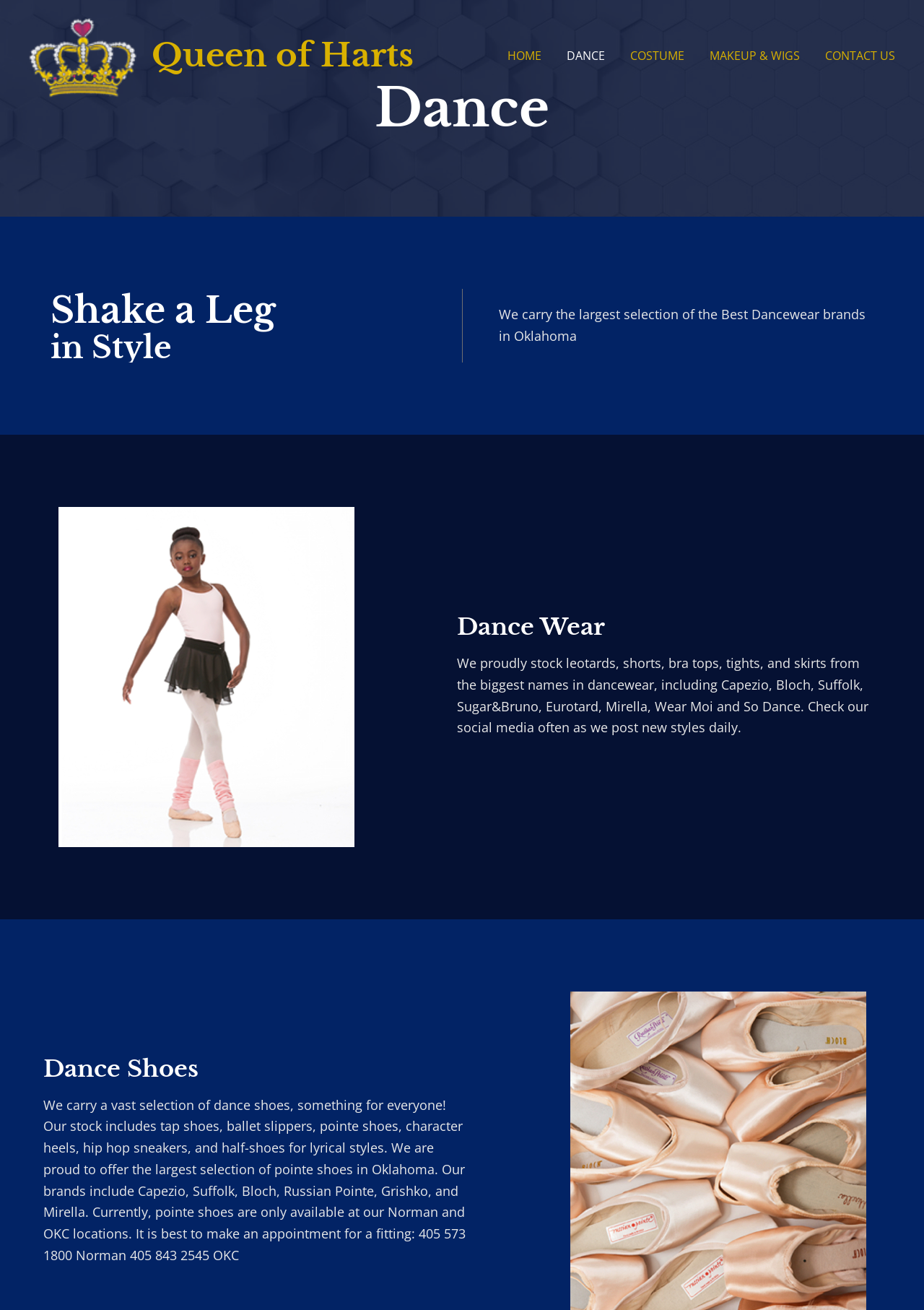Please find and generate the text of the main heading on the webpage.

Shake a Leg
in Style